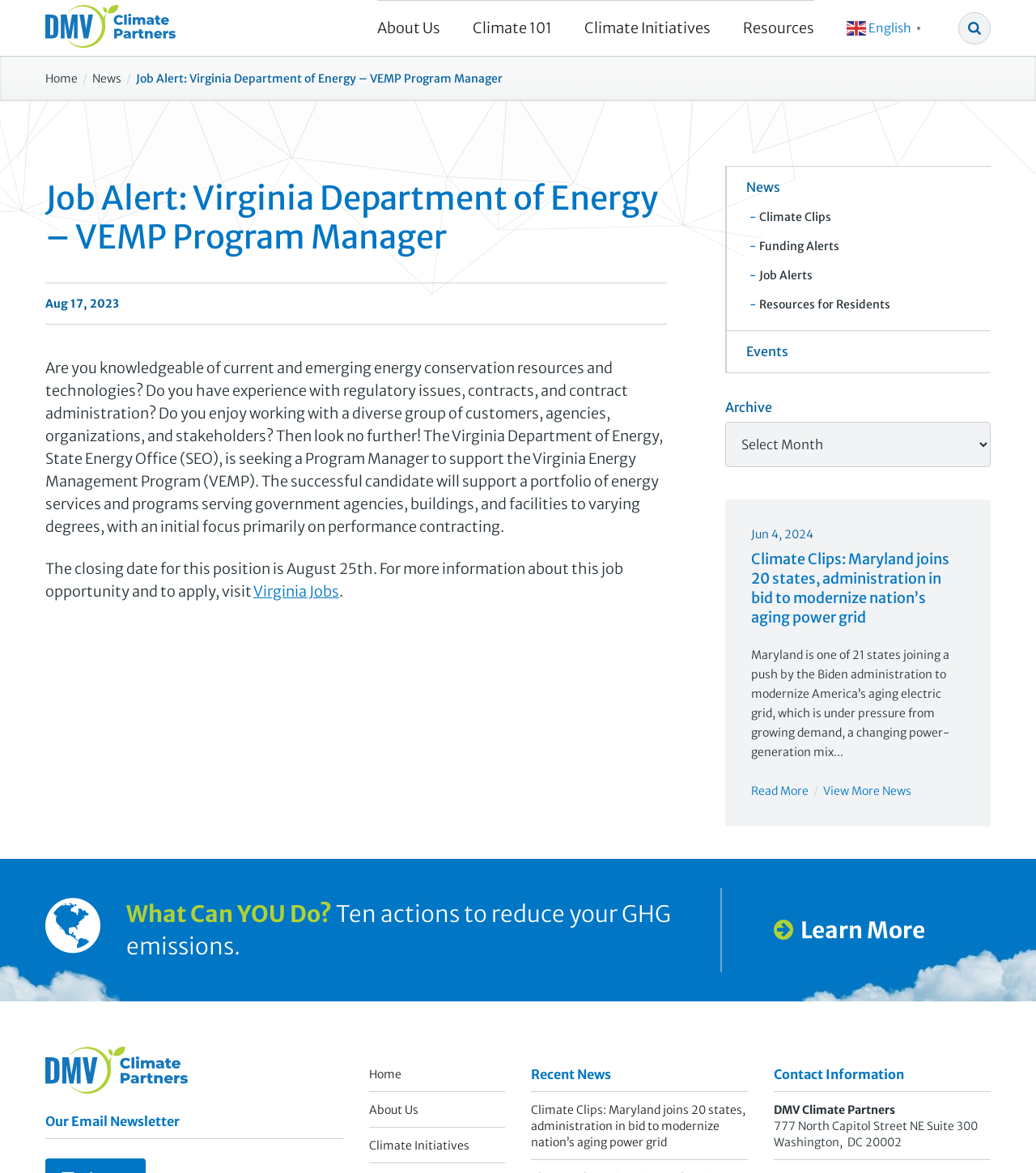Using the element description Climate Initiatives, predict the bounding box coordinates for the UI element. Provide the coordinates in (top-left x, top-left y, bottom-right x, bottom-right y) format with values ranging from 0 to 1.

[0.356, 0.961, 0.488, 0.992]